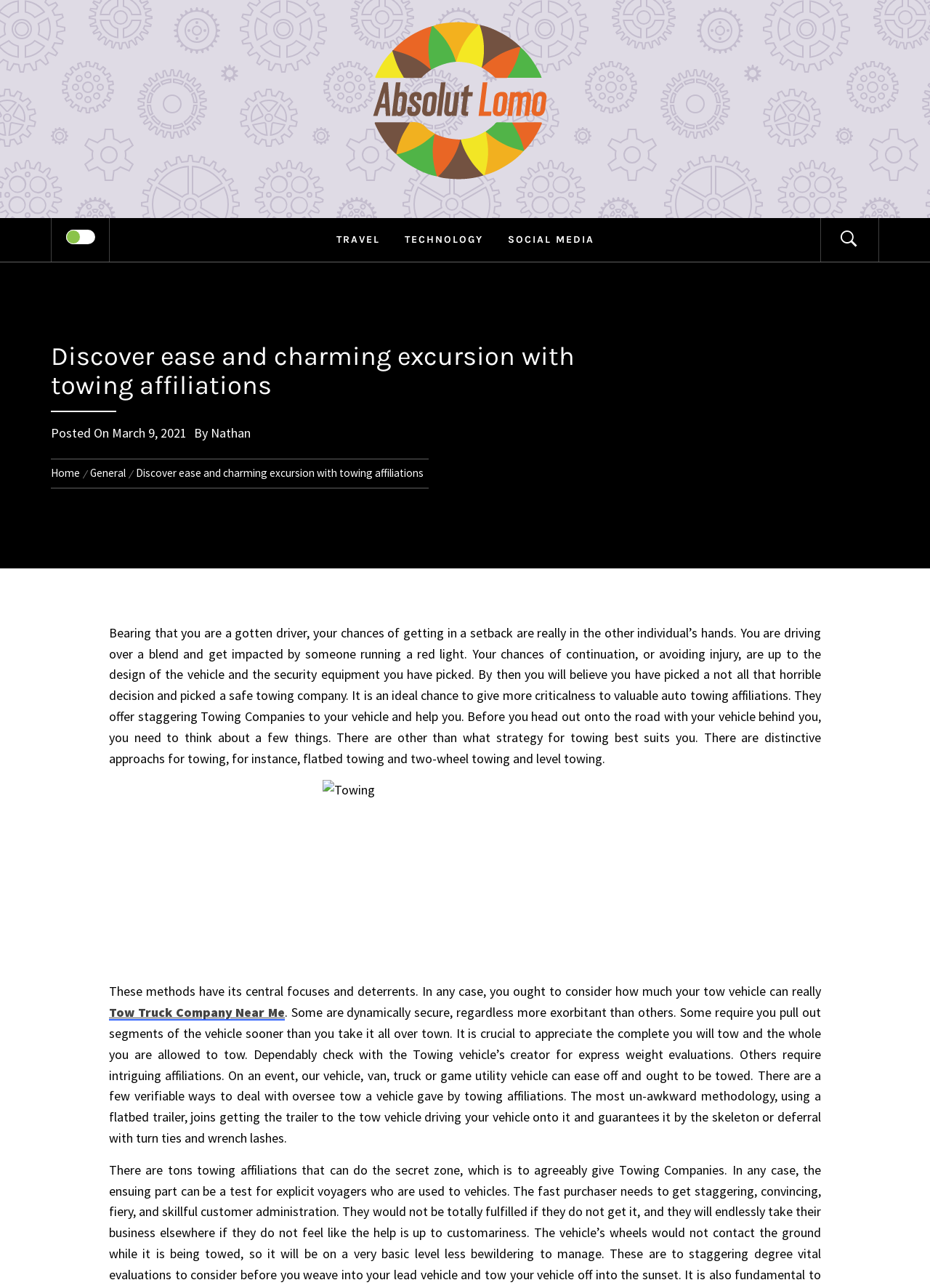Create a detailed narrative of the webpage’s visual and textual elements.

The webpage is about discovering ease and charming excursions with towing affiliations. At the top, there is a logo of "Absolut Lomo" with a link to the homepage. Below the logo, there is a heading that reads "Discover ease and charming excursion with towing affiliations" and a subheading that says "KEEP ALL THE DATA AT THE TIP OF YOUR HAND".

On the top-right corner, there are links to different categories such as "TRAVEL", "TECHNOLOGY", and "SOCIAL MEDIA". Next to these links, there is a search icon.

Below the heading, there is a section that displays the post information, including the date "March 9, 2021" and the author "Nathan". 

The main content of the webpage is a long article that discusses the importance of choosing a safe towing company. The article starts by highlighting the risks of getting into an accident while driving and how the design of the vehicle and the security equipment can affect the chances of continuation or avoiding injury. It then emphasizes the need to give more criticalness to valuable auto towing affiliations and their services.

The article is divided into several paragraphs, with an image of a towing truck in the middle. The paragraphs discuss different methods of towing, such as flatbed towing and two-wheel towing, and their advantages and disadvantages. There is also a link to "Tow Truck Company Near Me" in the middle of the article.

At the bottom of the webpage, there is a navigation section that displays breadcrumbs, including links to "Home" and "General".